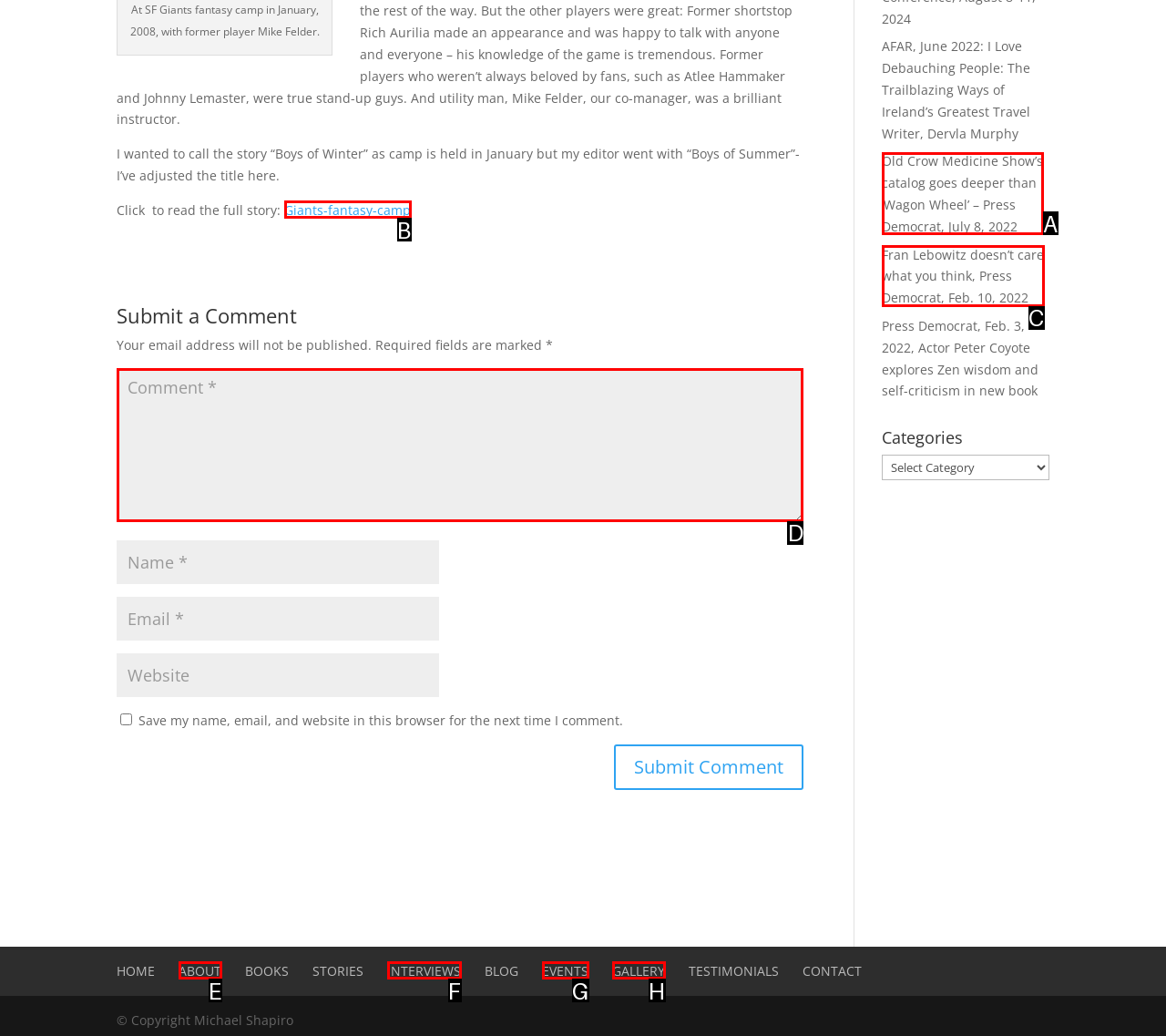From the available choices, determine which HTML element fits this description: input value="Comment *" name="comment" Respond with the correct letter.

D